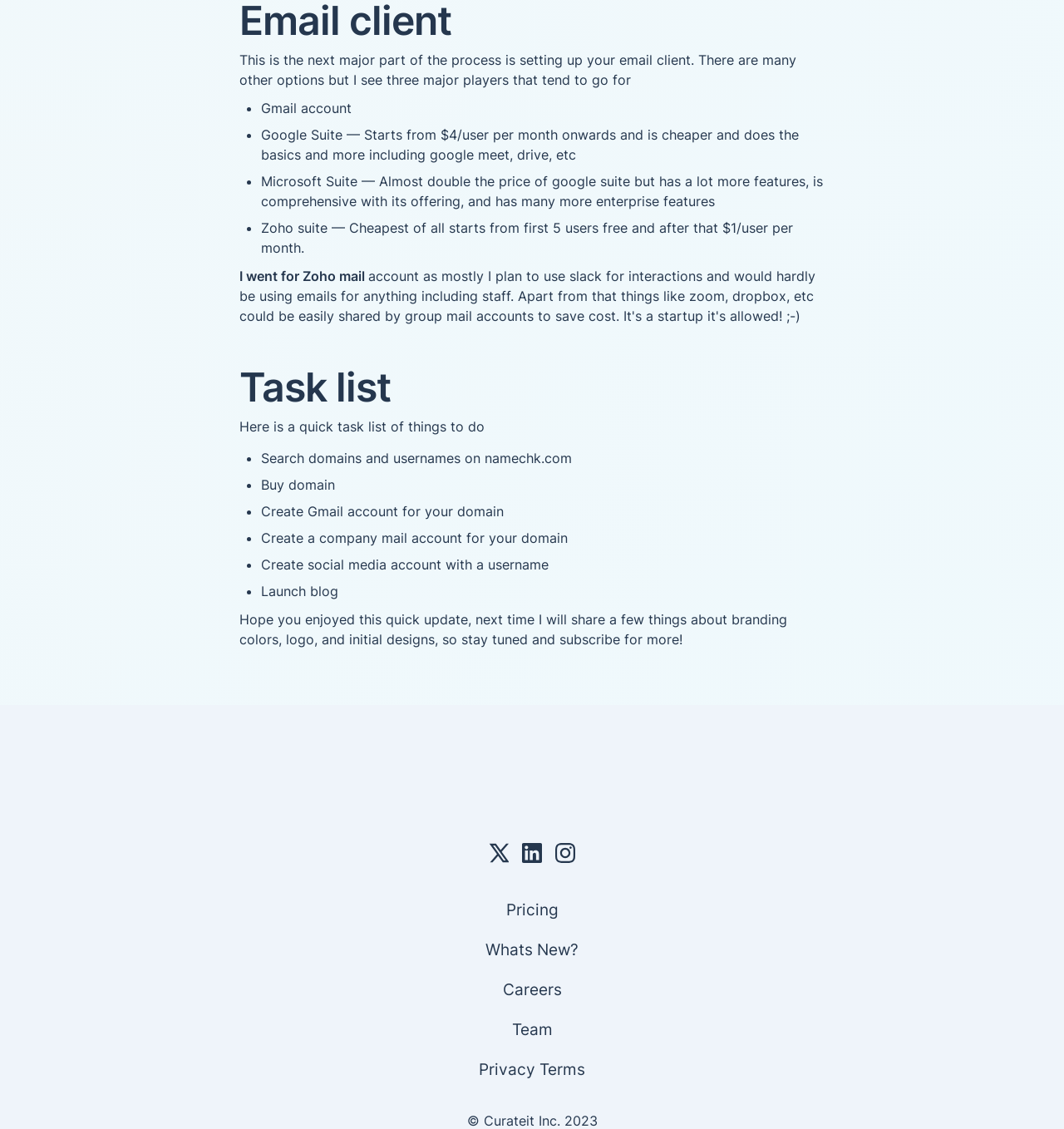Please locate the bounding box coordinates for the element that should be clicked to achieve the following instruction: "Click on Whats New?". Ensure the coordinates are given as four float numbers between 0 and 1, i.e., [left, top, right, bottom].

[0.027, 0.829, 0.973, 0.853]